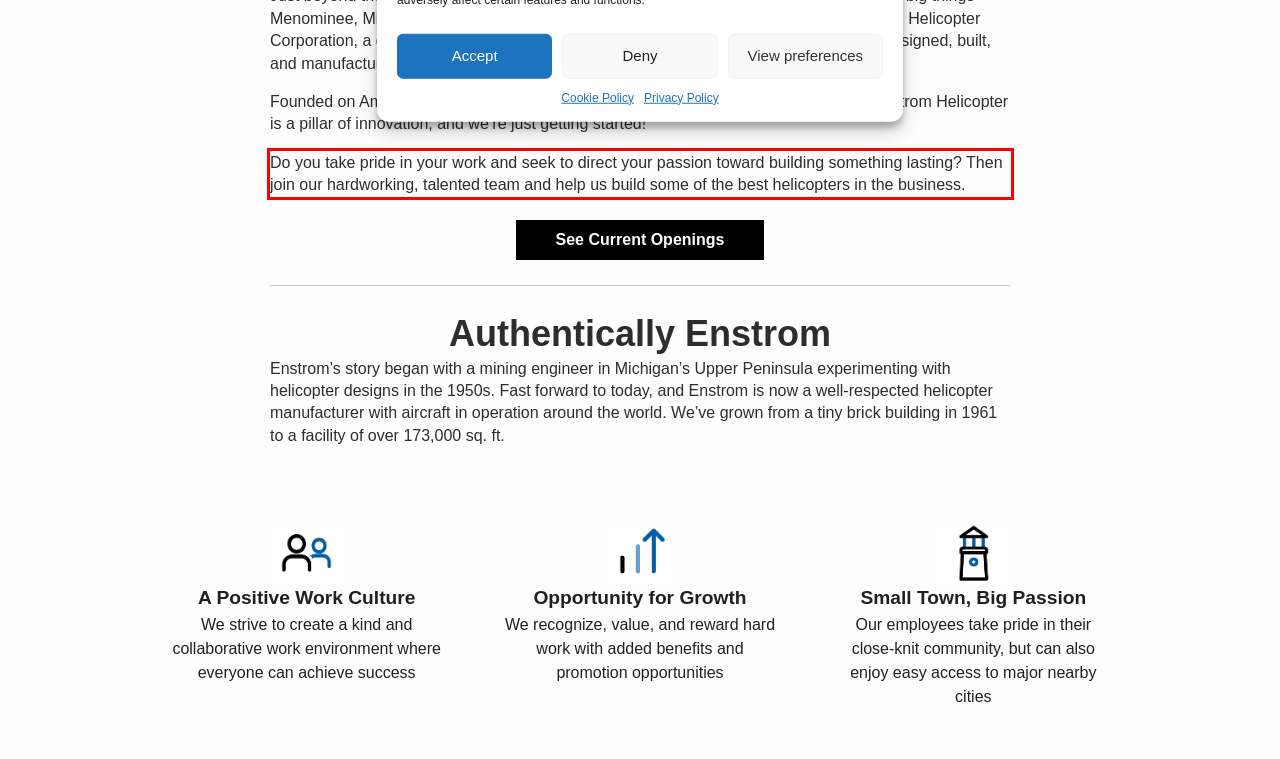Given a webpage screenshot, identify the text inside the red bounding box using OCR and extract it.

Do you take pride in your work and seek to direct your passion toward building something lasting? Then join our hardworking, talented team and help us build some of the best helicopters in the business.